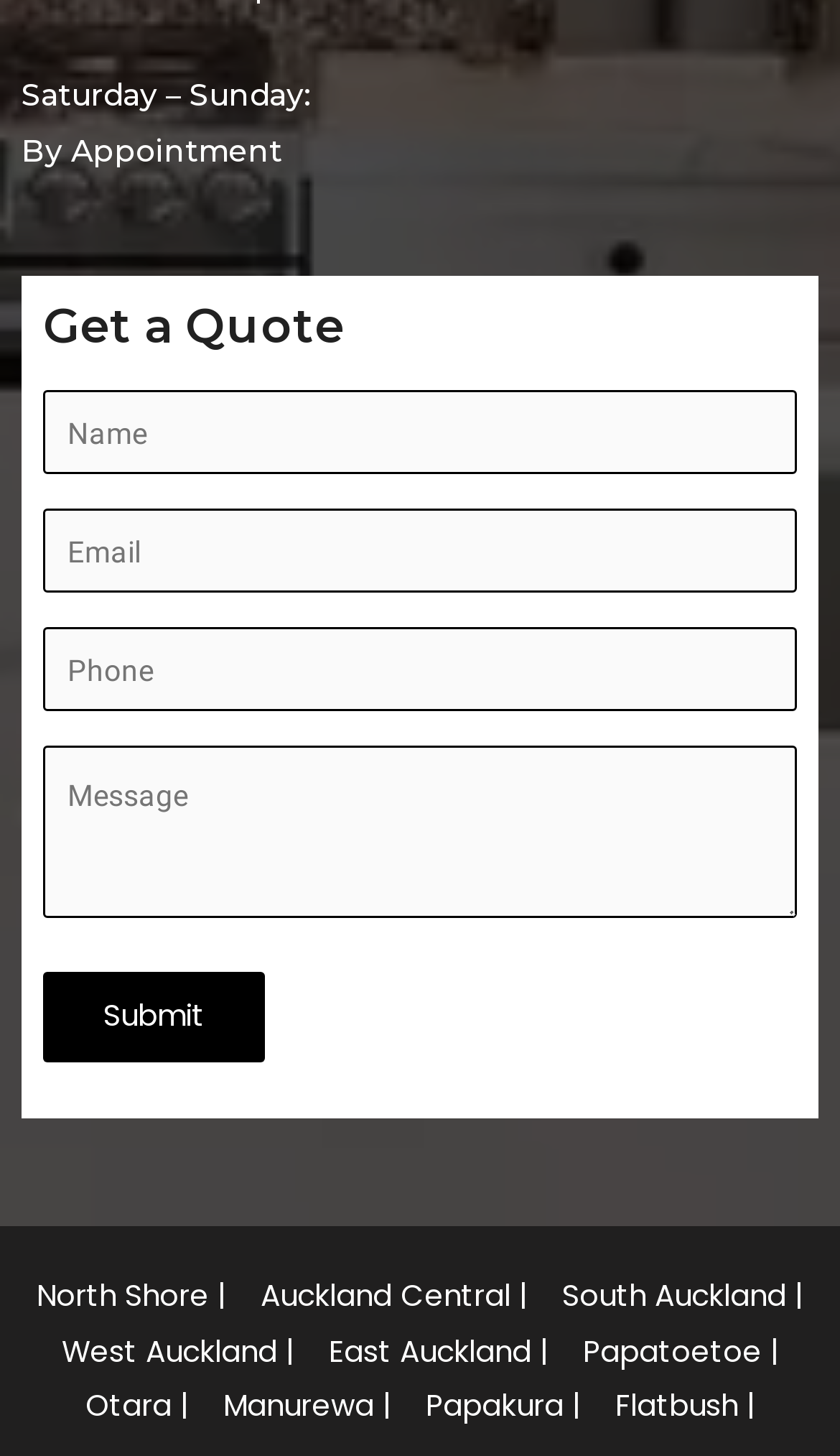Could you highlight the region that needs to be clicked to execute the instruction: "Submit the quote"?

[0.051, 0.667, 0.315, 0.729]